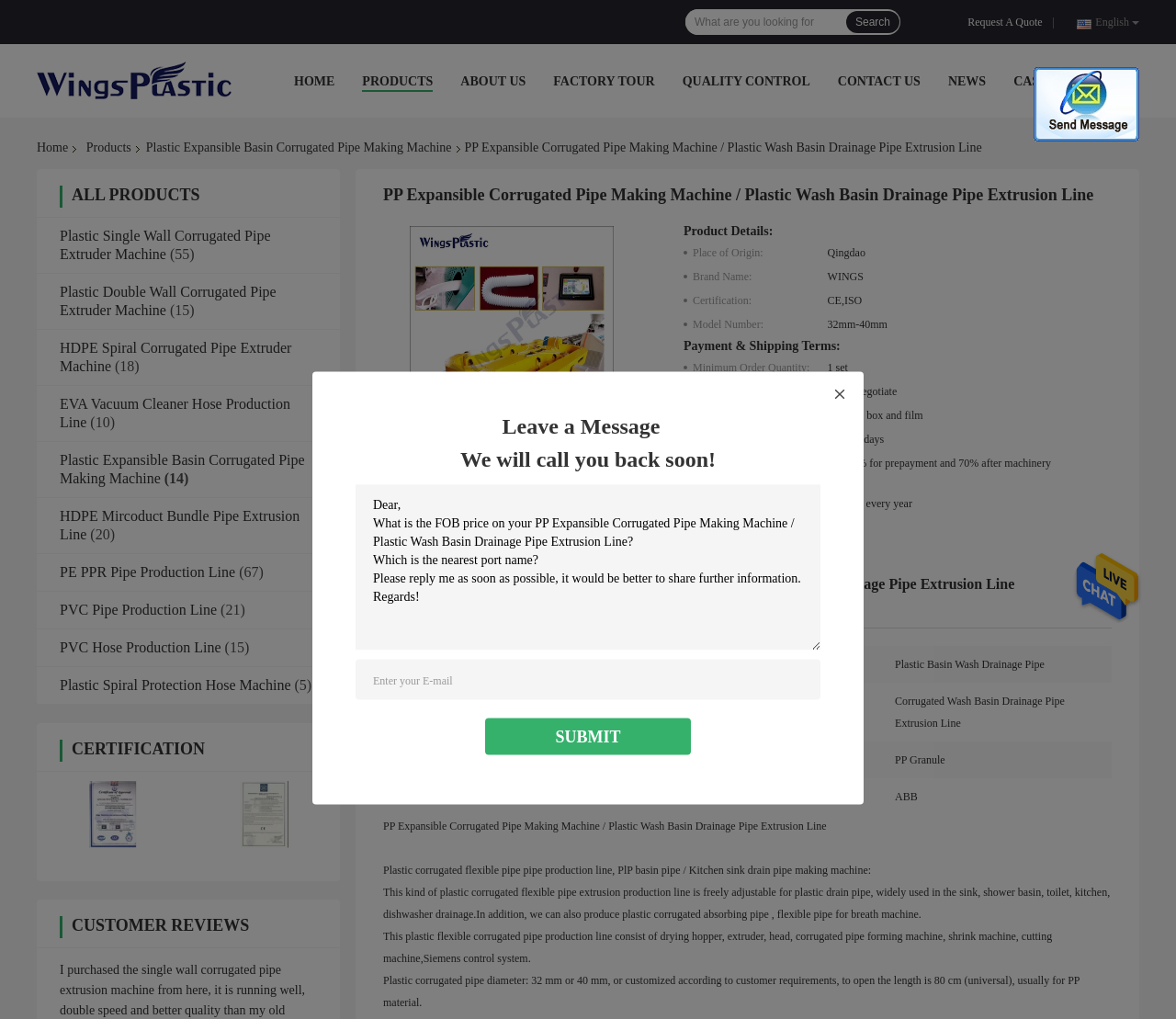Please find the bounding box coordinates (top-left x, top-left y, bottom-right x, bottom-right y) in the screenshot for the UI element described as follows: Quality Control

[0.58, 0.073, 0.689, 0.087]